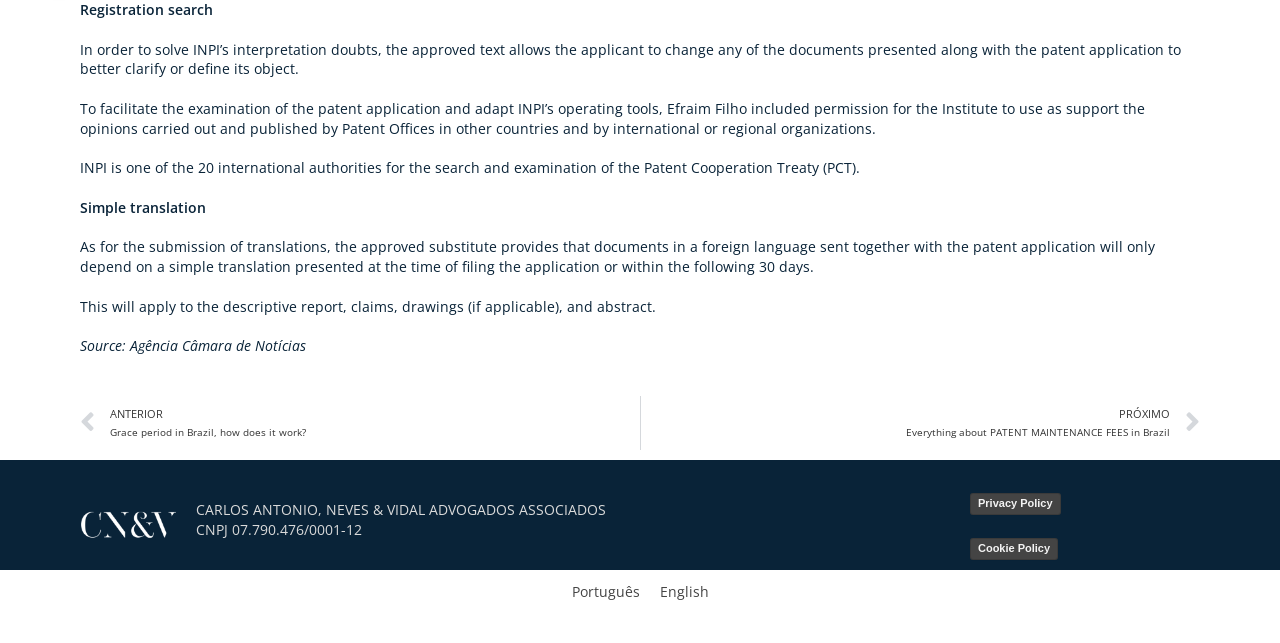What is INPI?
Give a detailed and exhaustive answer to the question.

According to the webpage, INPI is one of the 20 international authorities for the search and examination of the Patent Cooperation Treaty (PCT), as mentioned in the fourth paragraph.